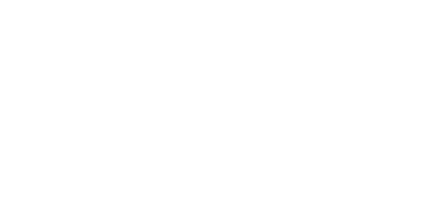Provide an in-depth description of the image you see.

This image is titled "How to maintain authenticity with your influencer marketing" and features a visually engaging design that captures the essence of blending influencer marketing with brand authenticity. Accompanying this image is a heading titled "The State of Influencer Marketing 2023," which highlights the significance of staying genuine in marketing strategies. The content addresses common concerns brands have regarding the potential impact of influencer partnerships on their authenticity, while emphasizing that, when executed correctly, brands can successfully navigate this challenge. This image is part of a broader discussion on maximizing the effectiveness of influencer marketing in today's digital landscape, providing insights for marketers keen on not just reaching, but engaging their audiences meaningfully.